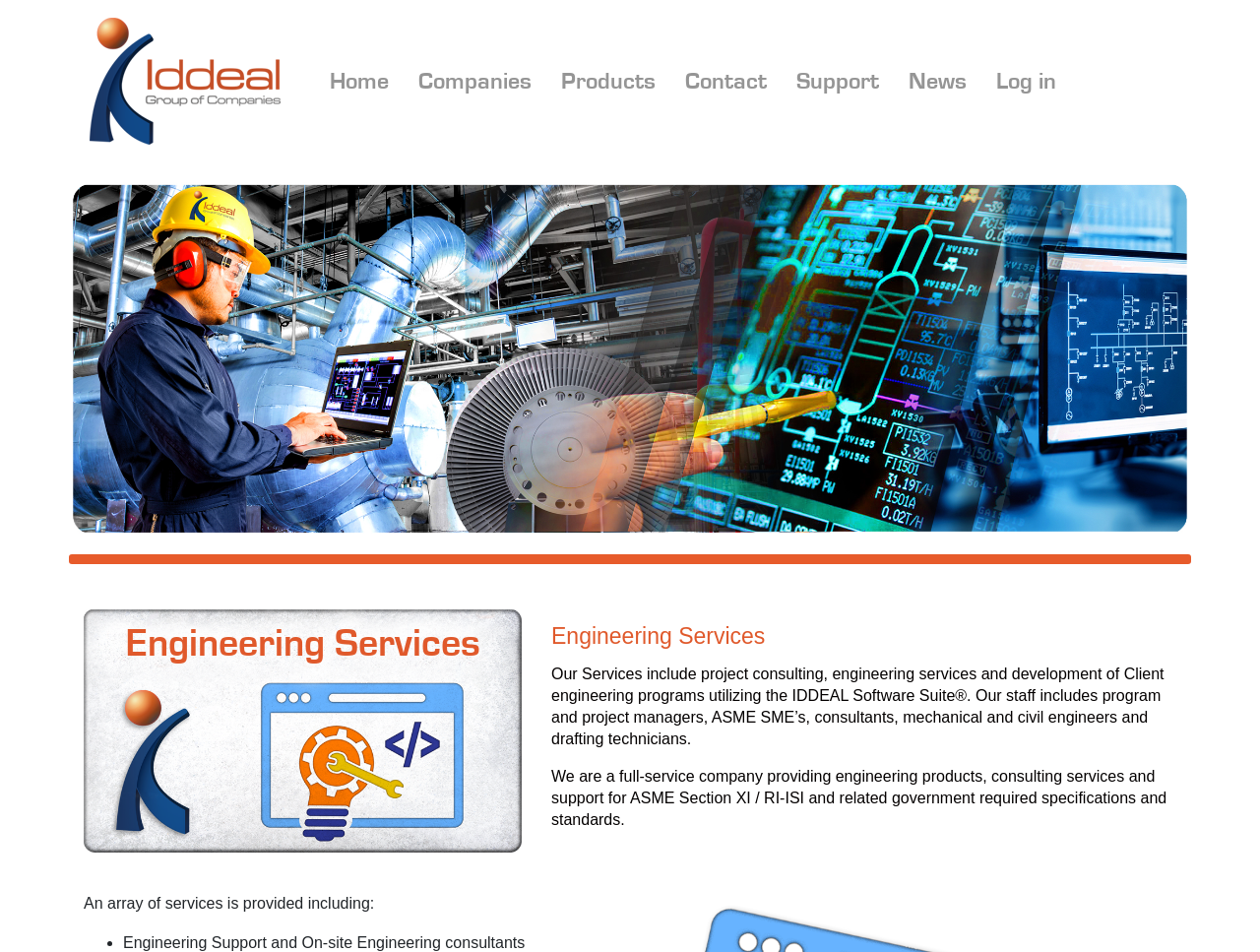Give a one-word or one-phrase response to the question:
How many navigation links are there?

7